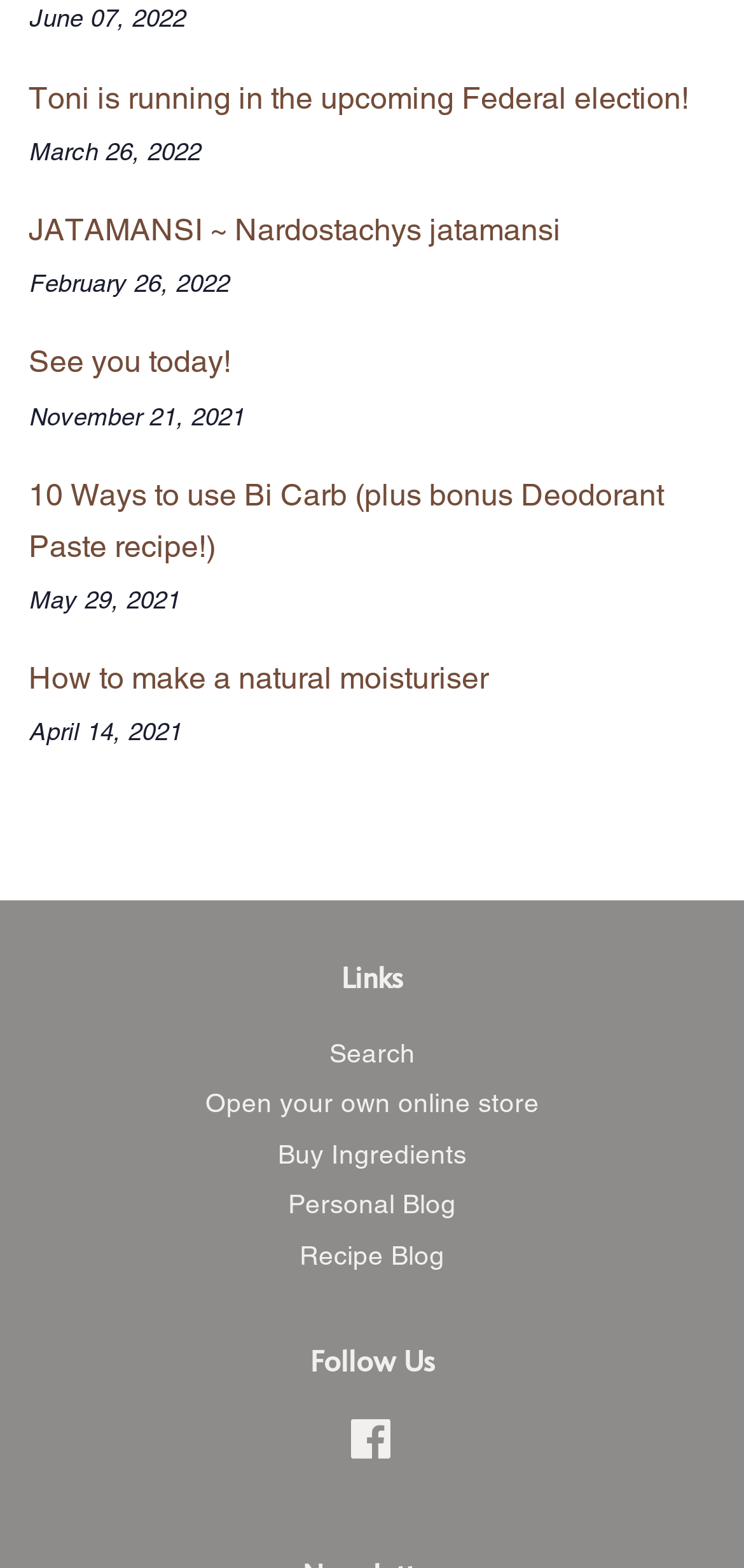What is the date of the first link?
Please provide a comprehensive answer based on the contents of the image.

The first link is 'Toni is running in the upcoming Federal election!' and it has a corresponding date 'June 07, 2022' which is a StaticText element with bounding box coordinates [0.038, 0.003, 0.249, 0.021].